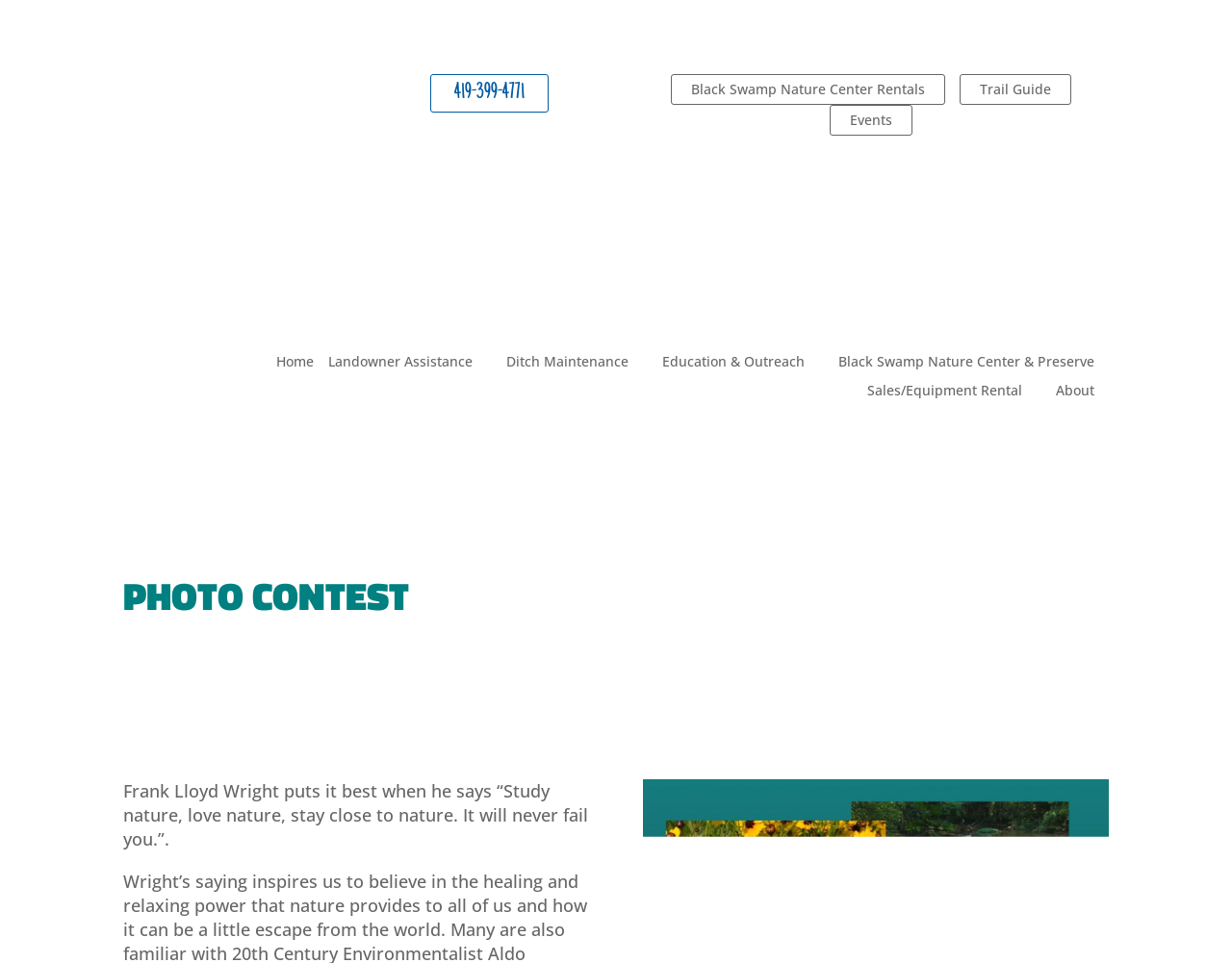Please answer the following query using a single word or phrase: 
What is the quote about nature from?

Frank Lloyd Wright